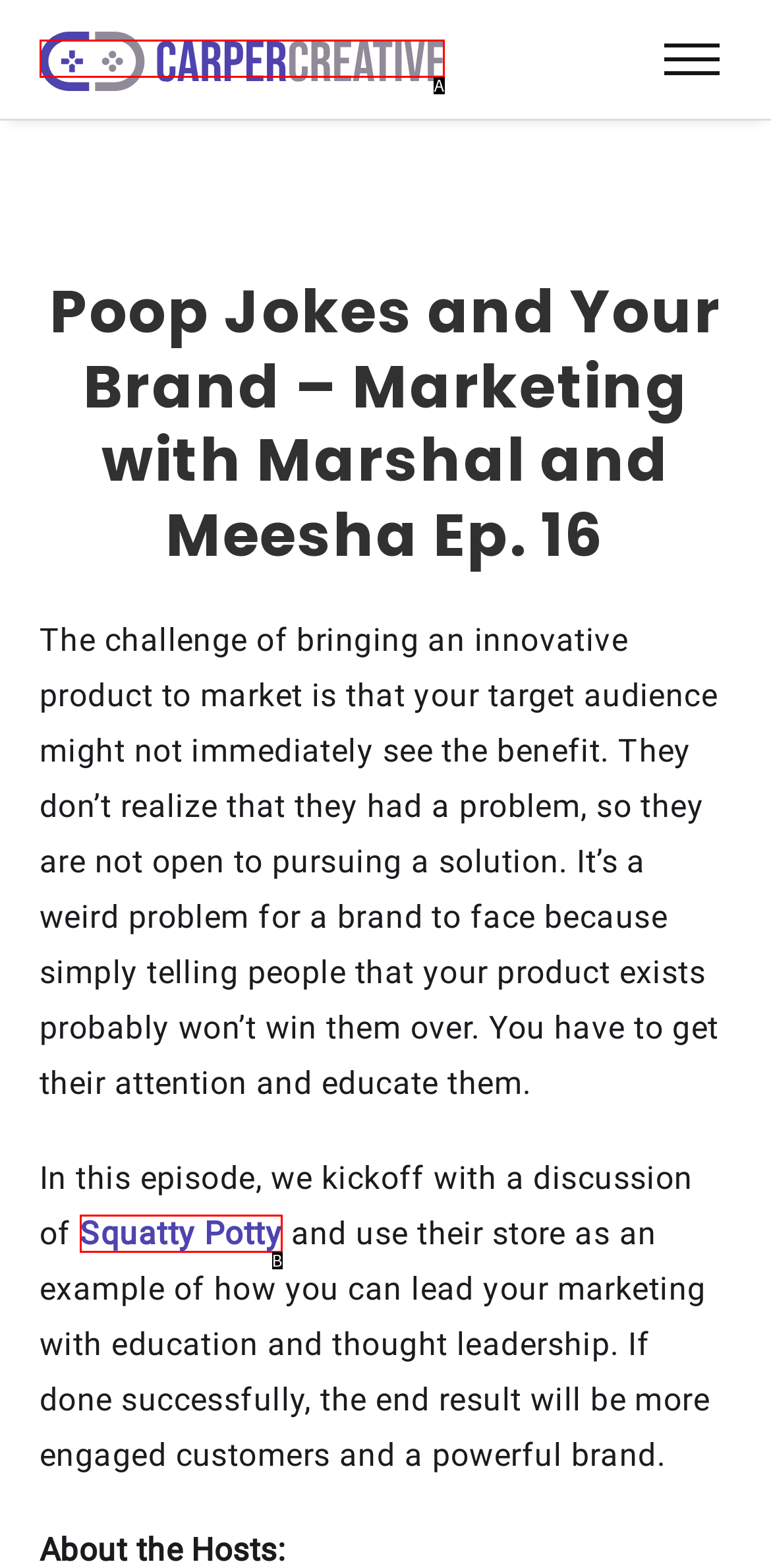Please provide the letter of the UI element that best fits the following description: Squatty Potty
Respond with the letter from the given choices only.

B